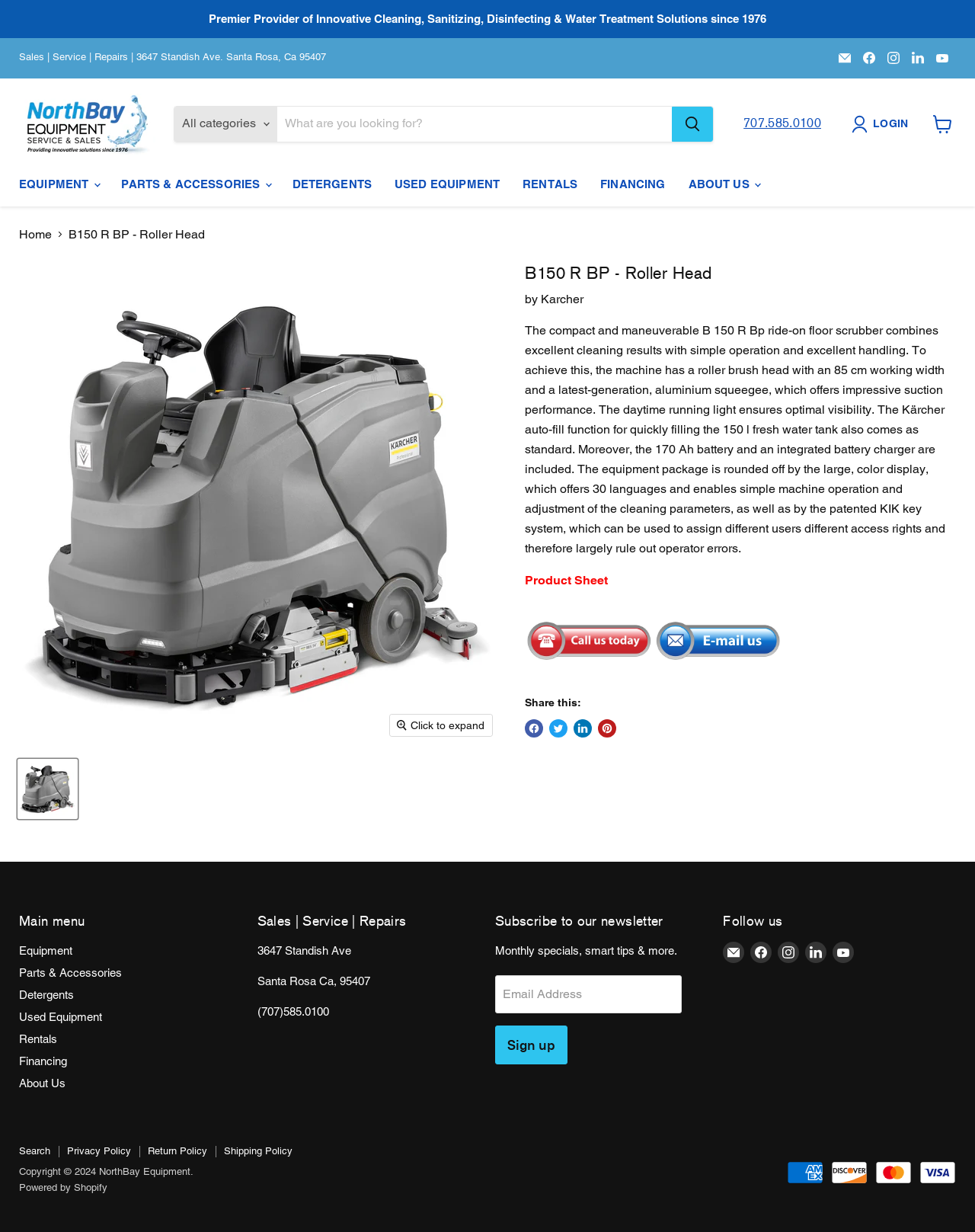What is the address of NorthBay Equipment?
Refer to the screenshot and deliver a thorough answer to the question presented.

The answer can be found in the footer section of the webpage, where the address of NorthBay Equipment is mentioned as 3647 Standish Ave, Santa Rosa, Ca 95407.